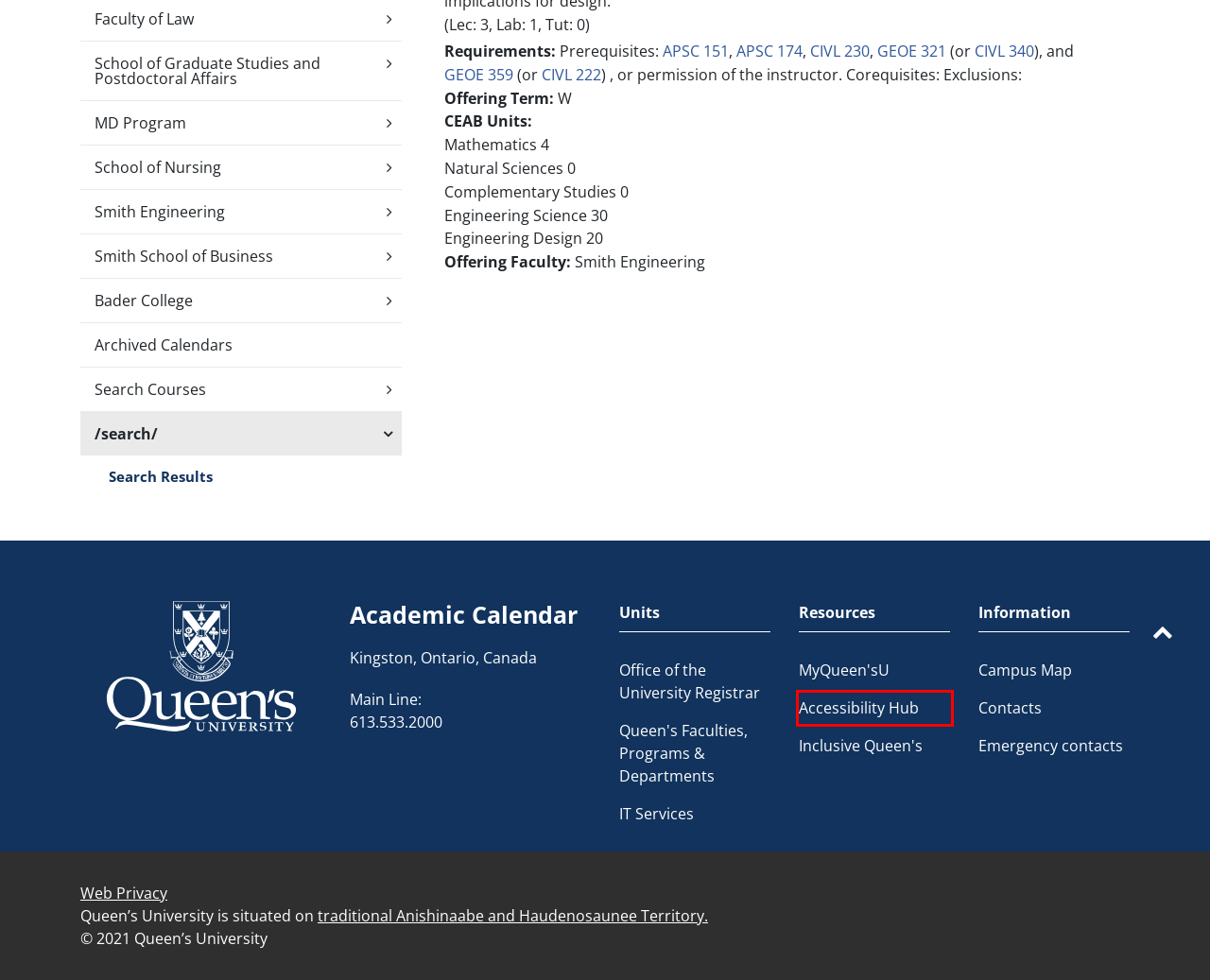Examine the screenshot of a webpage with a red bounding box around a UI element. Select the most accurate webpage description that corresponds to the new page after clicking the highlighted element. Here are the choices:
A. Indigenous Land Acknowledgement | Queen's University
B. University Registrar and Student Awards | Queen’s University
C. Website Privacy Statement | Records Management and Privacy Office
D. Accessibility Hub | Queen's University
E. Contact Queen's University
F. Safety & Security Resources | Office of Risk and Safety Services
G. MyQueen'sU
H. Information Technology Services | Queen's University

D